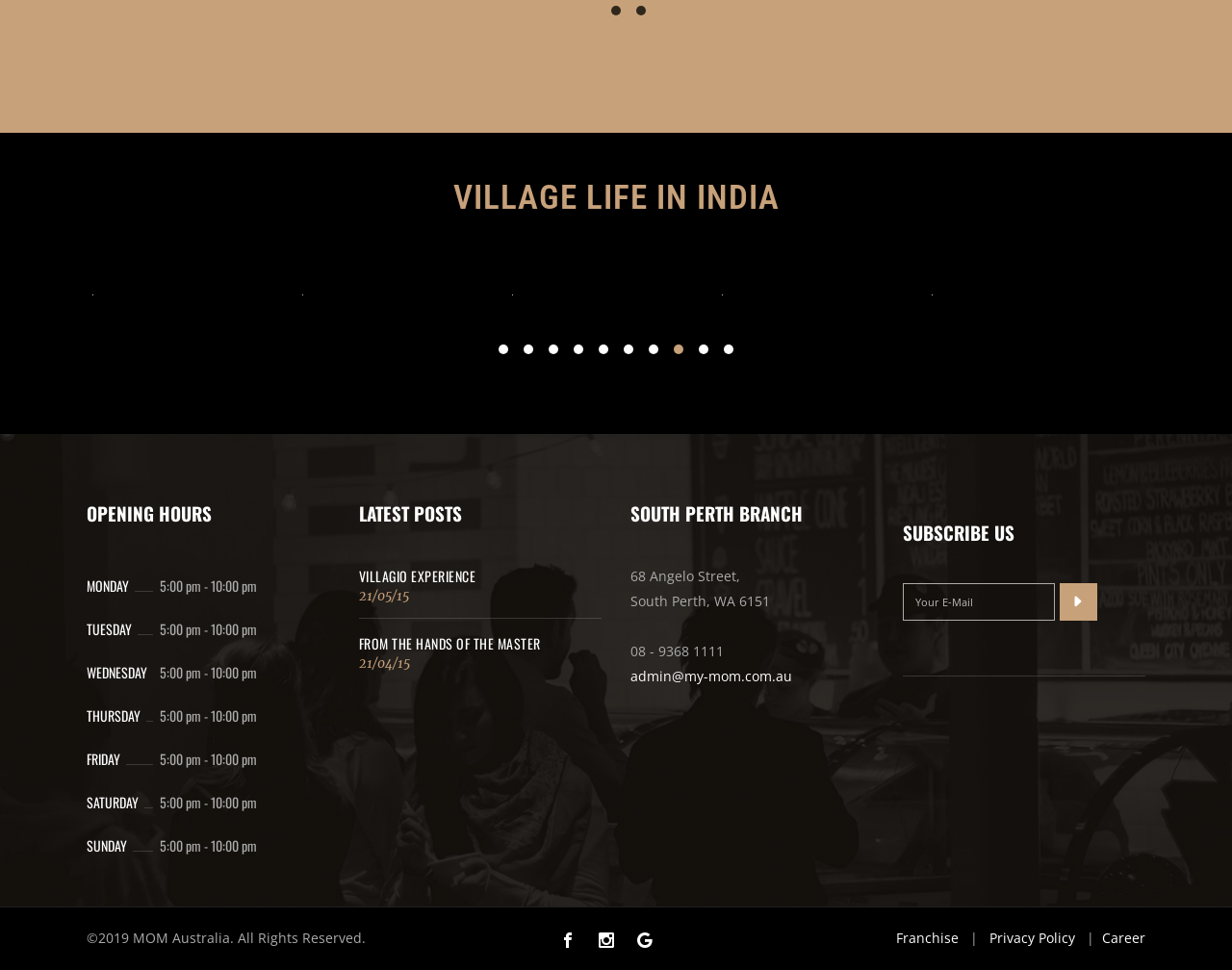What is the name of the village life in India?
Provide an in-depth and detailed answer to the question.

The question is asking about the name of the village life in India, which can be found in the heading element at the top of the webpage. The OCR text of this element is 'VILLAGE LIFE IN INDIA'.